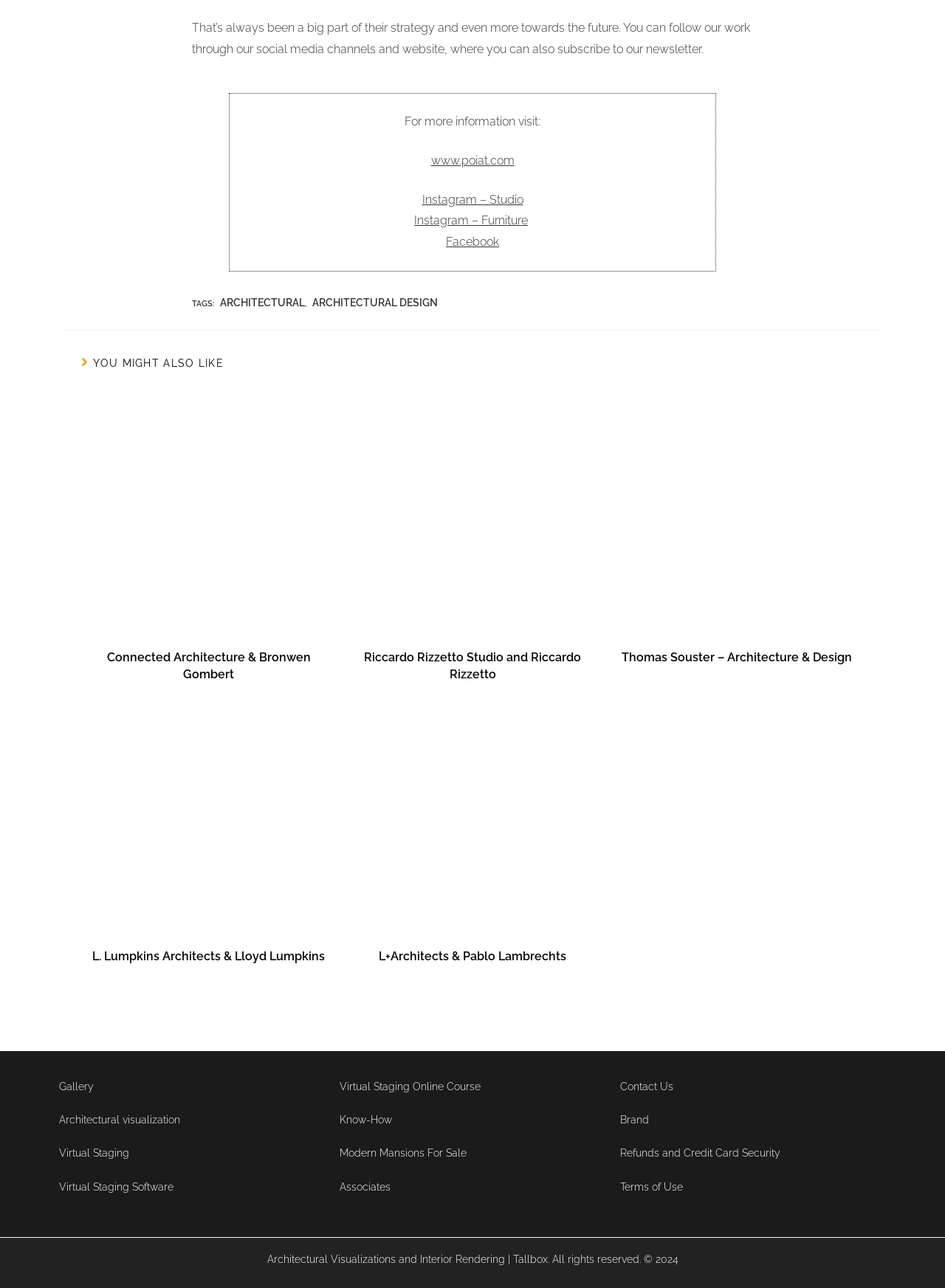Find the bounding box coordinates for the HTML element described as: "Modern Mansions For Sale". The coordinates should consist of four float values between 0 and 1, i.e., [left, top, right, bottom].

[0.359, 0.891, 0.494, 0.9]